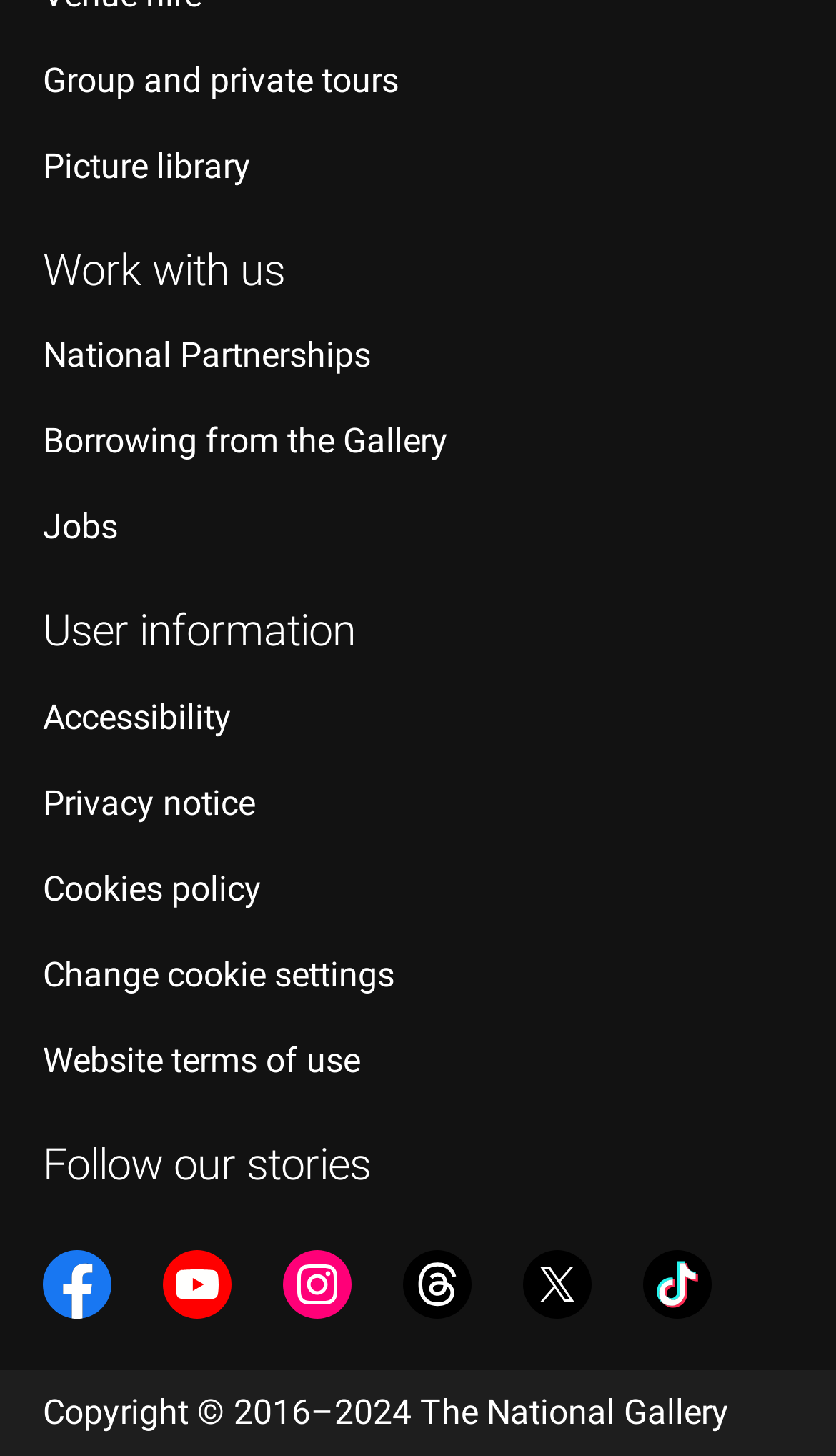What is the text below the social media links?
Respond to the question with a single word or phrase according to the image.

Copyright © 2016–2024 The National Gallery